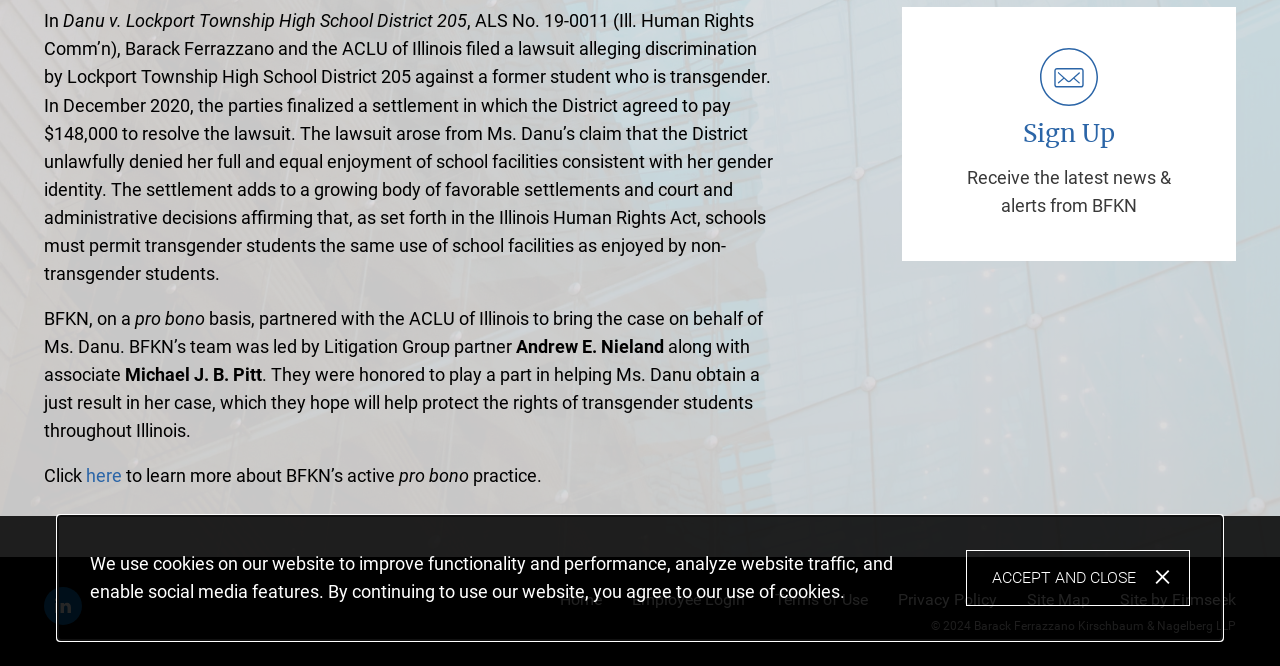Please determine the bounding box coordinates for the element with the description: "Site by Firmseek".

[0.875, 0.886, 0.966, 0.914]